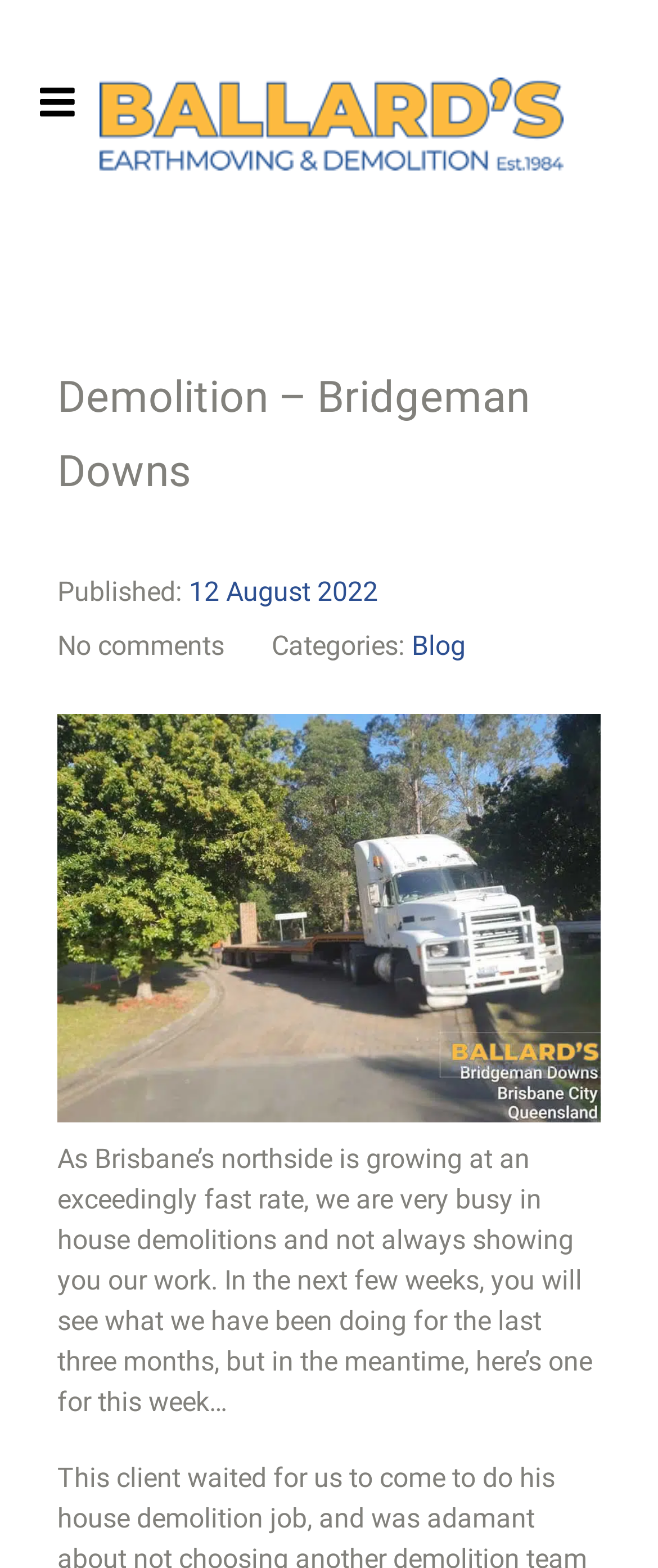What will be shown on the website in the next few weeks?
Based on the image, answer the question with as much detail as possible.

I found what will be shown on the website in the next few weeks by reading the text that says 'you will see what we have been doing for the last three months, but in the meantime...'.